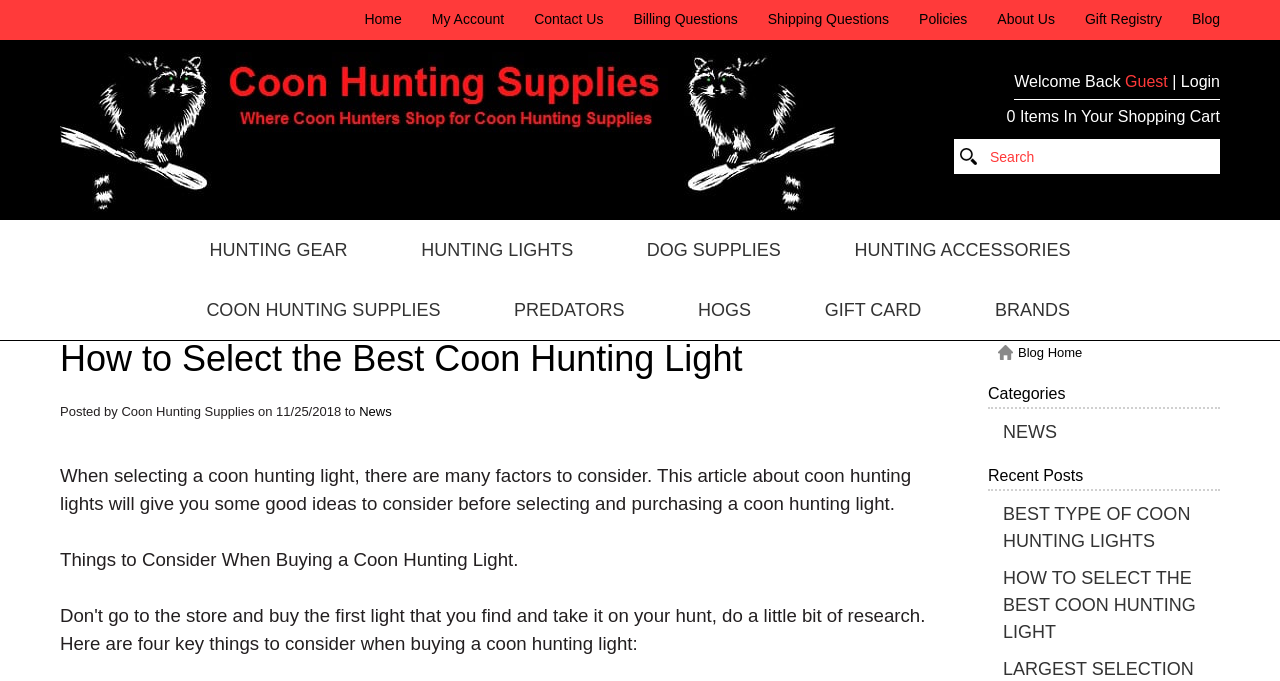Pinpoint the bounding box coordinates of the area that must be clicked to complete this instruction: "learn about coon hunting lights".

[0.784, 0.74, 0.93, 0.809]